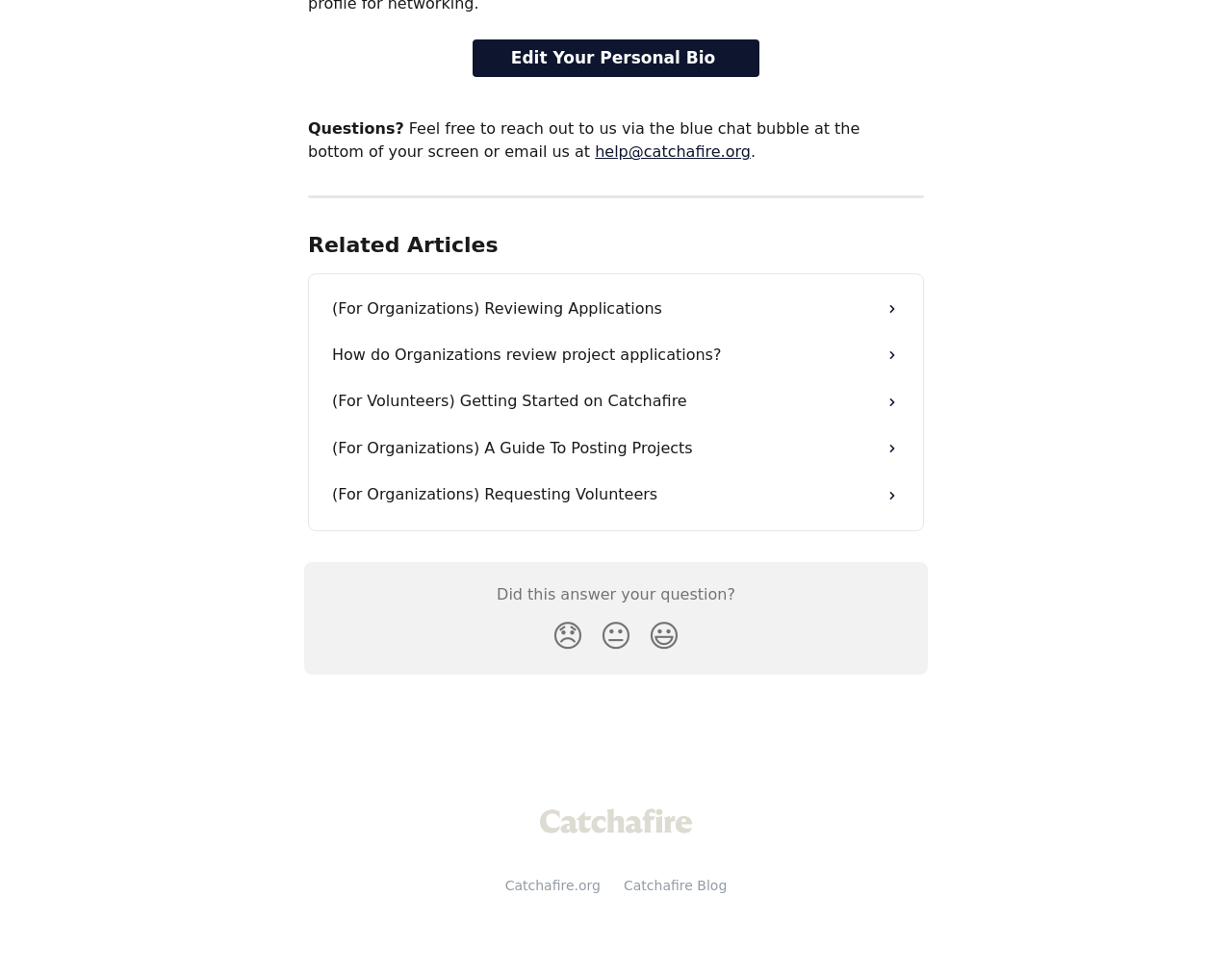What is the purpose of the blue chat bubble?
Kindly offer a detailed explanation using the data available in the image.

The webpage mentions 'Feel free to reach out to us via the blue chat bubble at the bottom of your screen or email us at help@catchafire.org', indicating that the blue chat bubble is a means of contacting Catchafire.